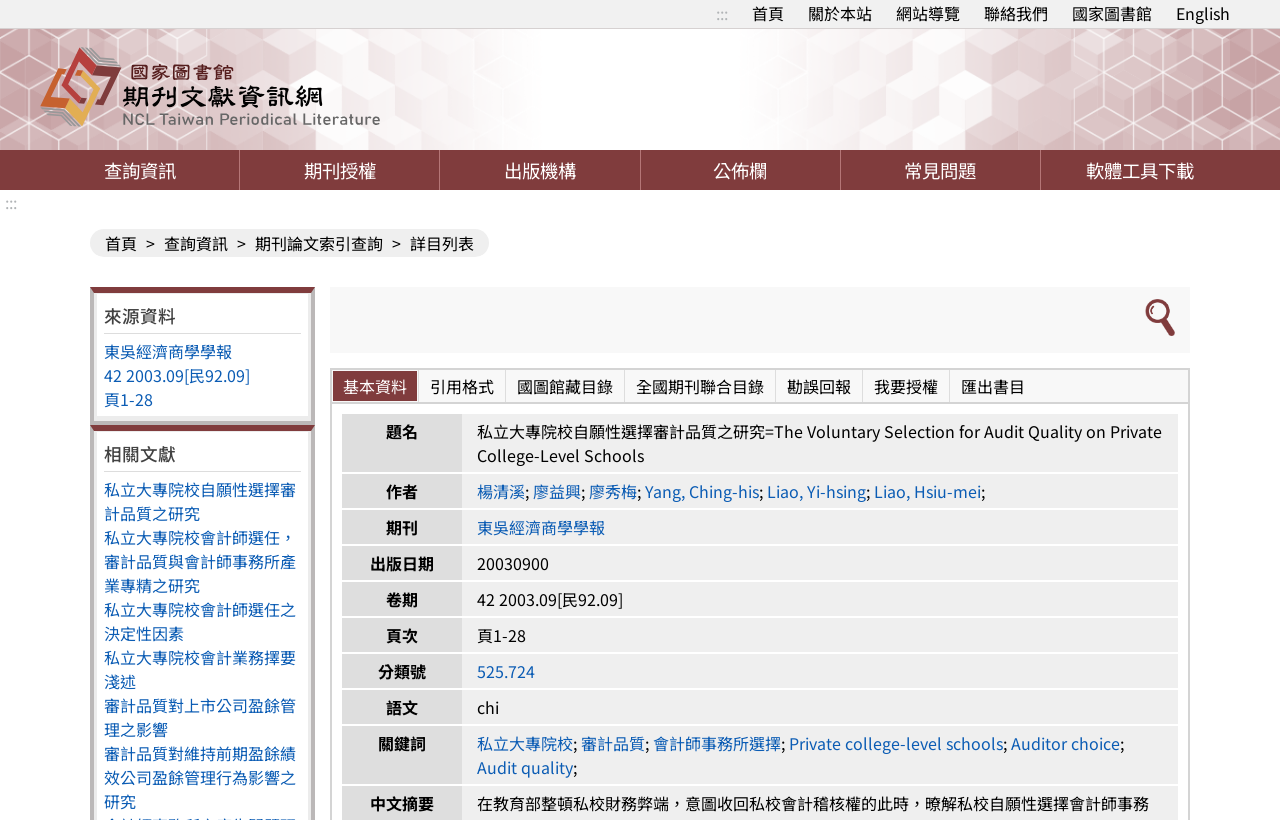How many rows are there in the article details table?
Based on the screenshot, answer the question with a single word or phrase.

7